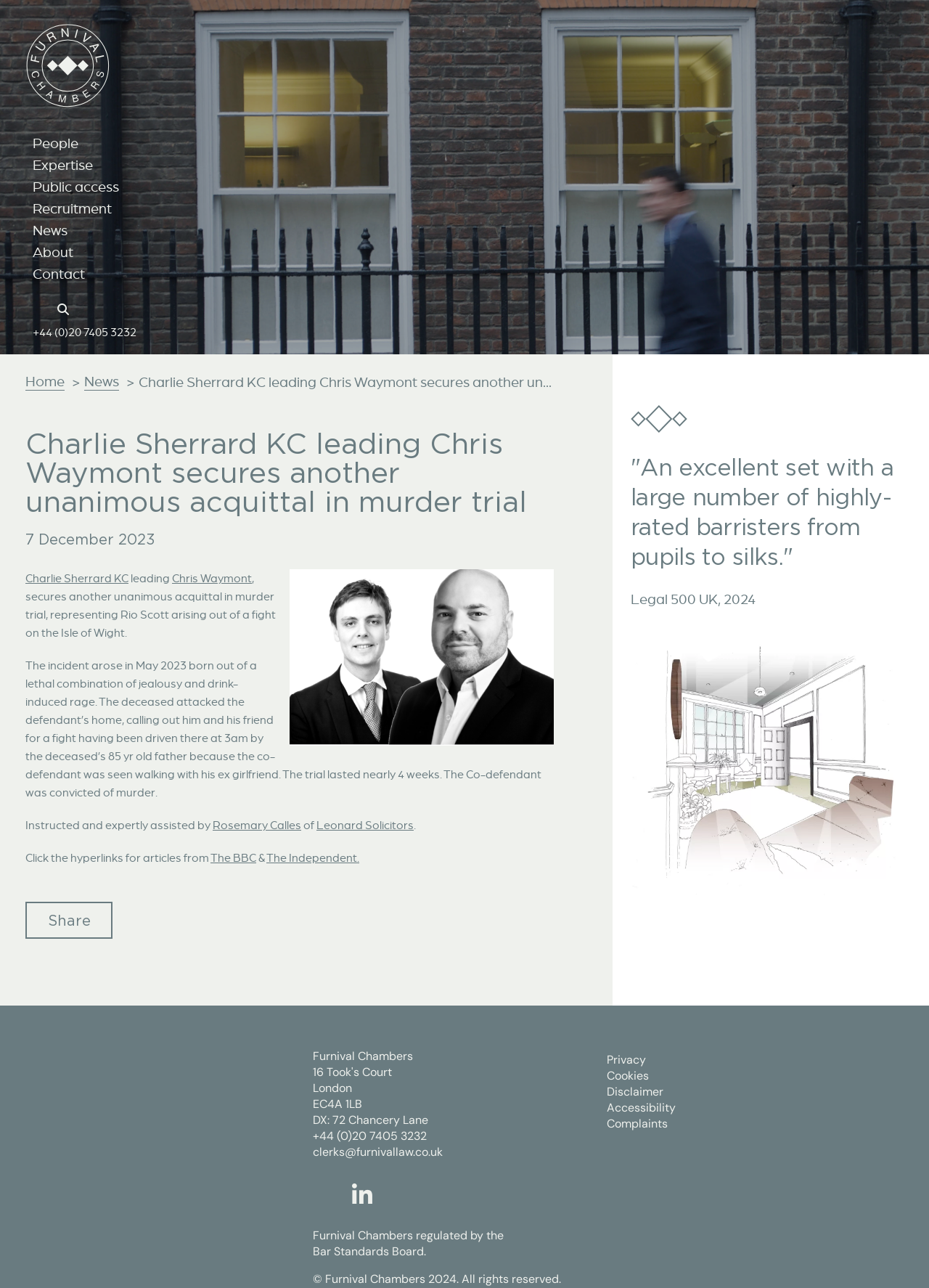Determine the bounding box coordinates of the clickable area required to perform the following instruction: "Visit the 'Home' page". The coordinates should be represented as four float numbers between 0 and 1: [left, top, right, bottom].

[0.027, 0.289, 0.07, 0.303]